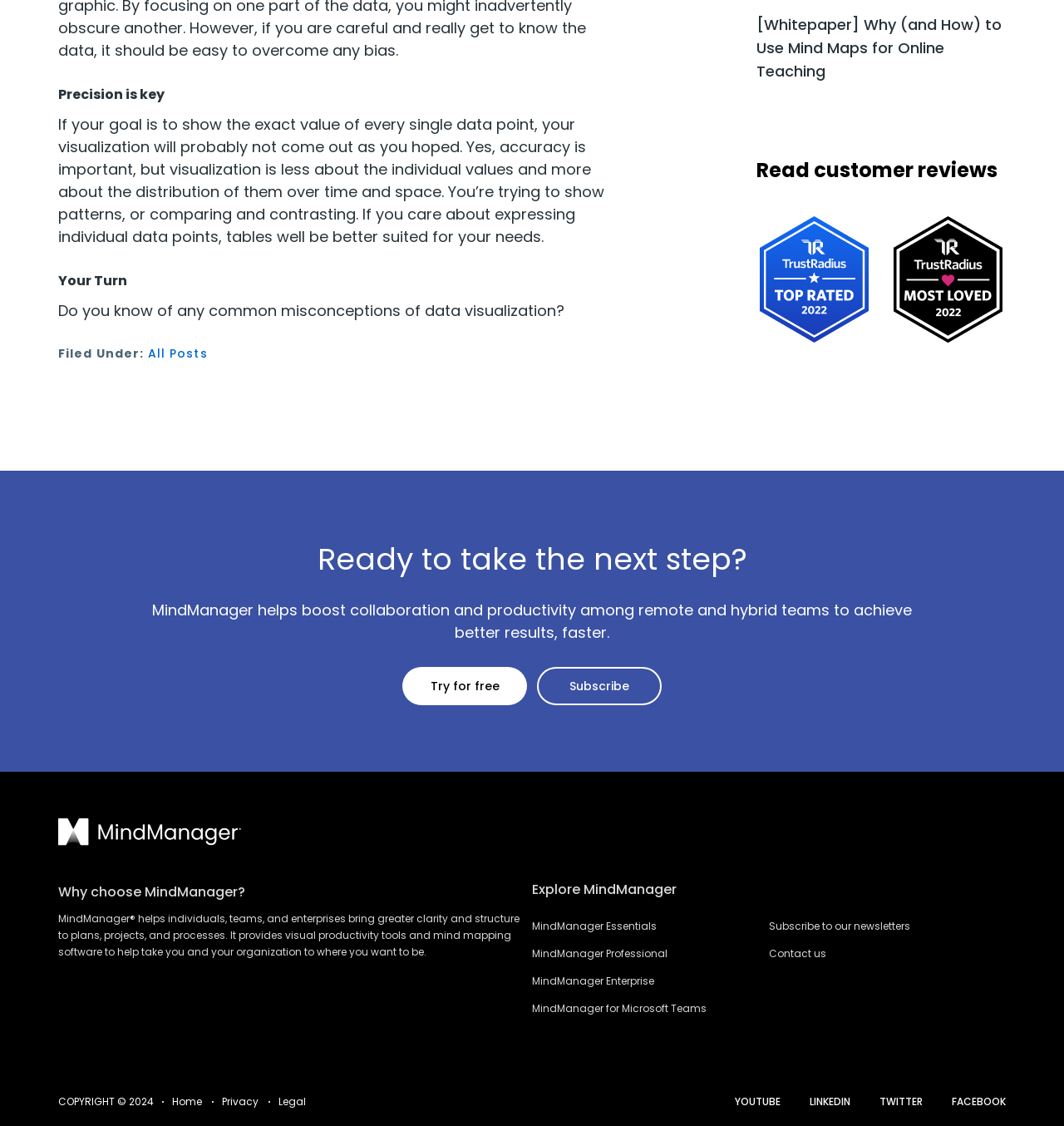Please find the bounding box for the UI element described by: "Subscribe".

[0.505, 0.593, 0.622, 0.627]